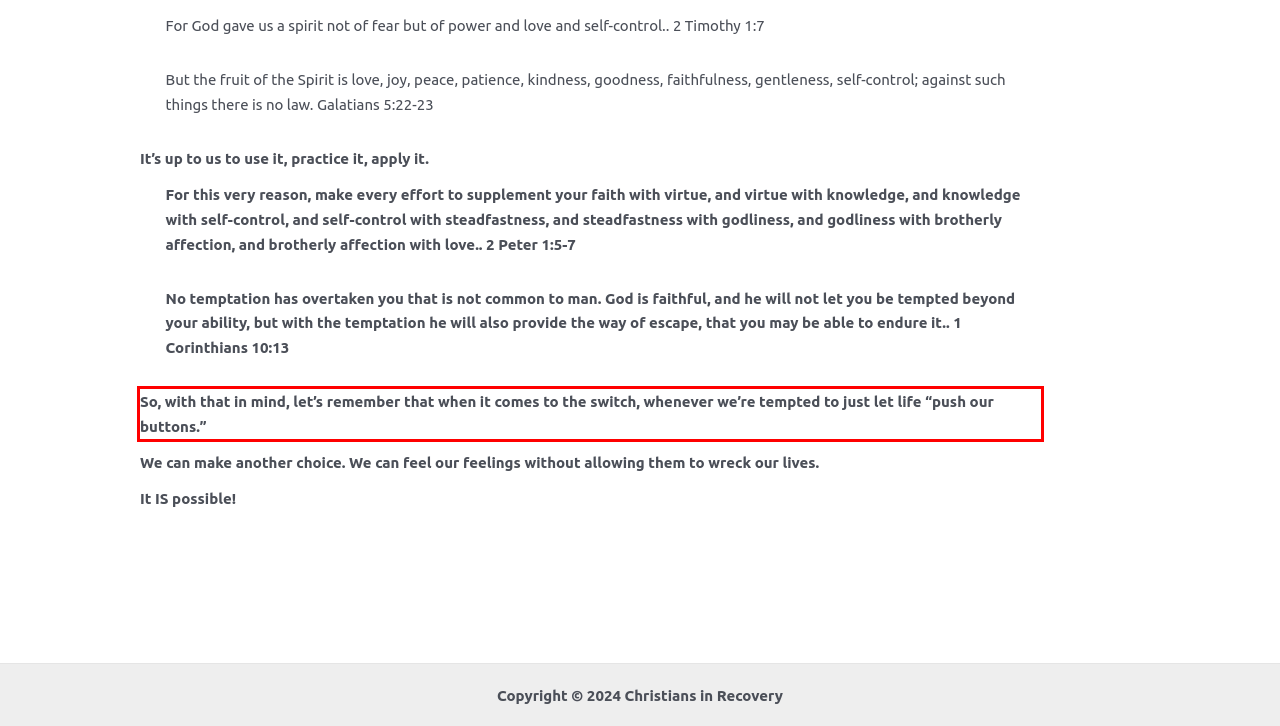Examine the screenshot of the webpage, locate the red bounding box, and perform OCR to extract the text contained within it.

So, with that in mind, let’s remember that when it comes to the switch, whenever we’re tempted to just let life “push our buttons.”